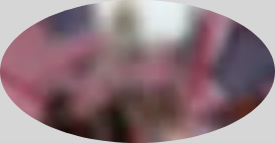What is the atmosphere of the image?
Provide an in-depth answer to the question, covering all aspects.

The overall ambiance of the image hints at a collective spirit of determination, reflecting the importance of the value of freedom in inspiring and energizing individuals in their pursuits.